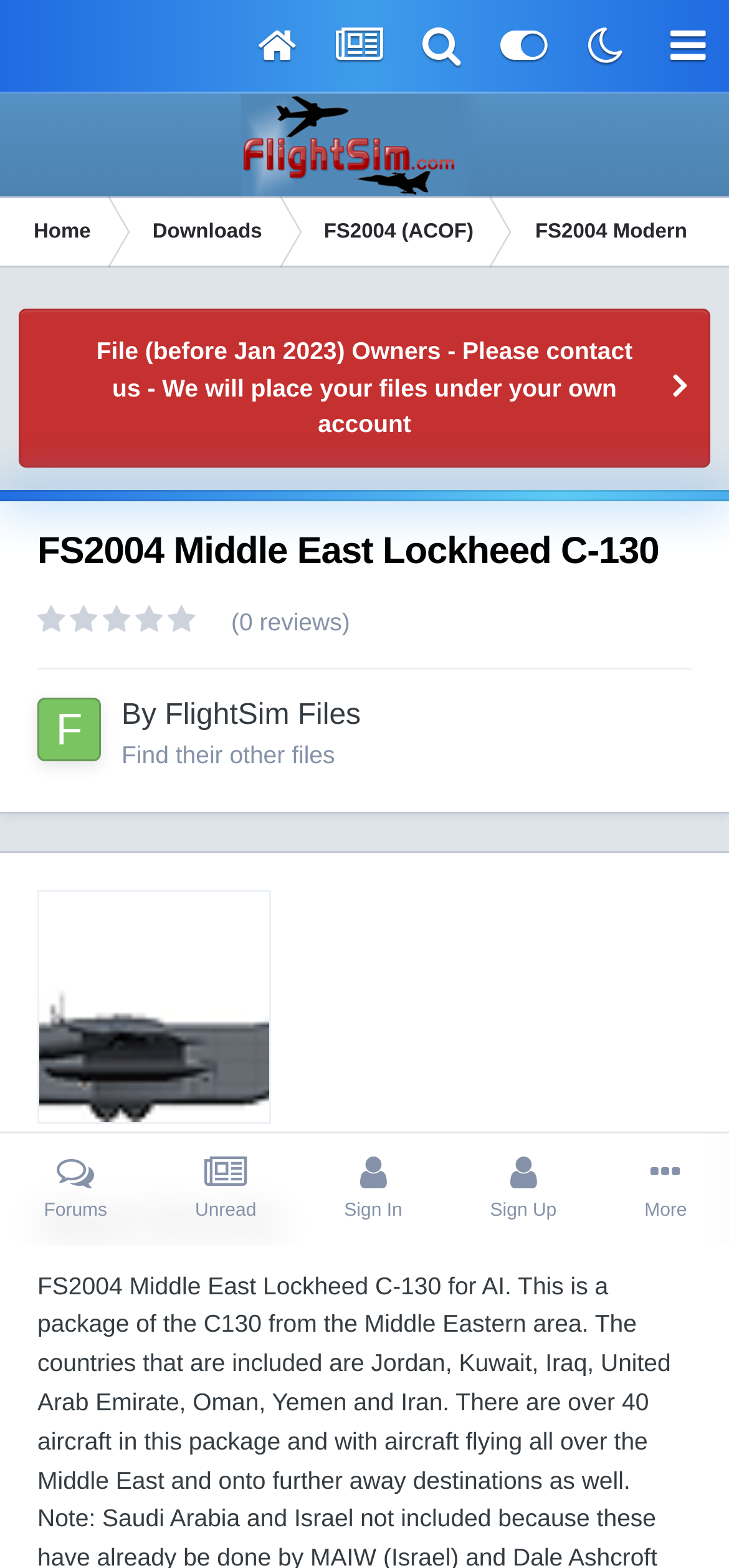Determine the bounding box coordinates for the area you should click to complete the following instruction: "Search for research in School of Health and Social Work".

None